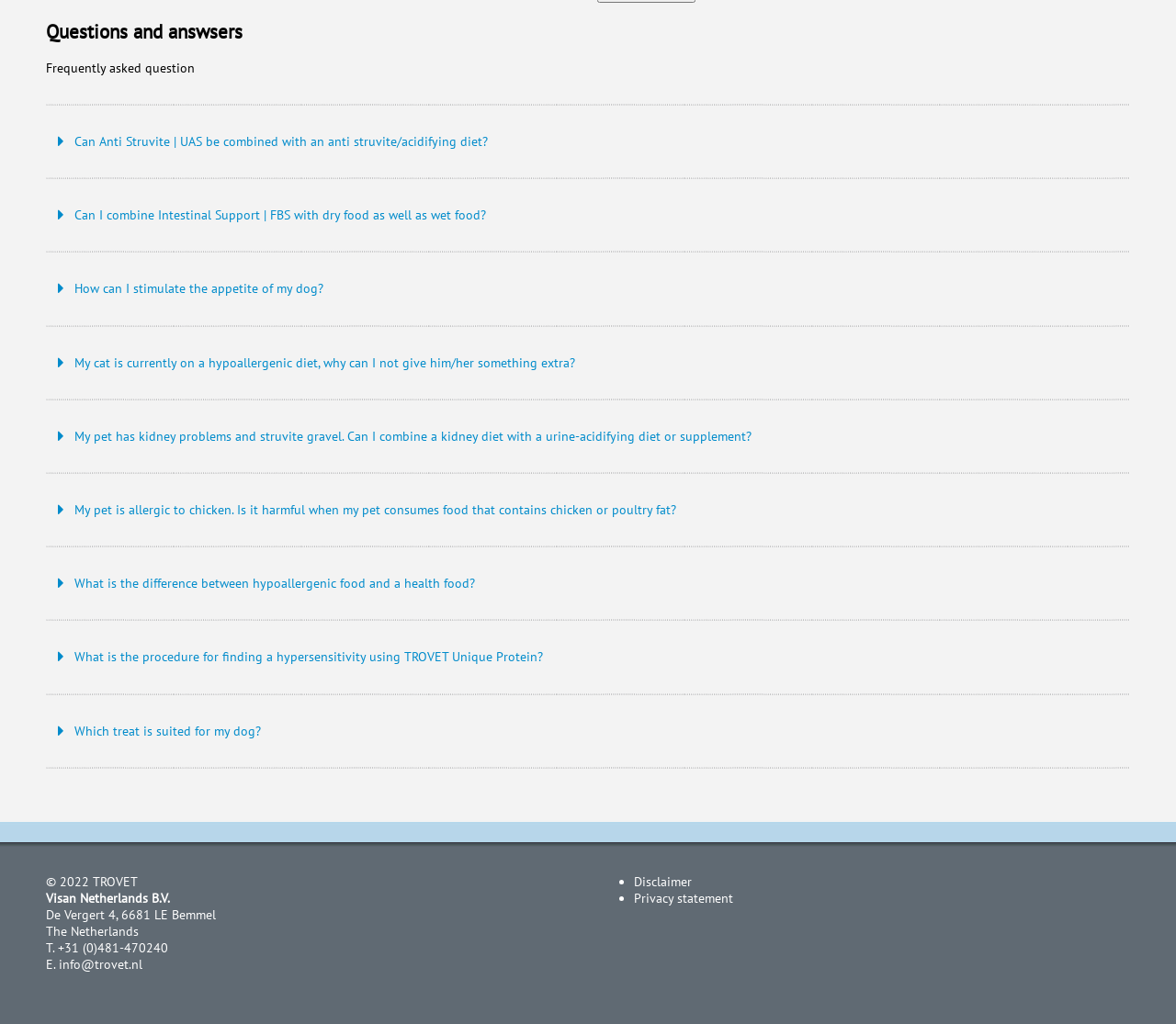Predict the bounding box coordinates of the UI element that matches this description: "Disclaimer". The coordinates should be in the format [left, top, right, bottom] with each value between 0 and 1.

[0.539, 0.853, 0.588, 0.869]